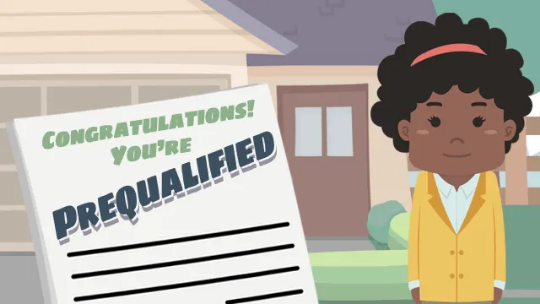Give a meticulous account of what the image depicts.

The image showcases a cheerful animated character, a woman with curly hair, standing in front of a house, conveying a message of success and opportunity. She is dressed in a bright yellow outfit, capturing a feeling of positivity. To her side is a large piece of paper that prominently displays the text "Congratulations! You’re PREQUALIFIED" in bold, celebratory font. This illustration embodies the excitement of being prequalified for a mortgage, making it especially relevant for those interested in purchasing a home, such as first-time buyers exploring FHA loan options. The background hints at a welcoming home environment, reinforcing the theme of new beginnings and financial readiness.